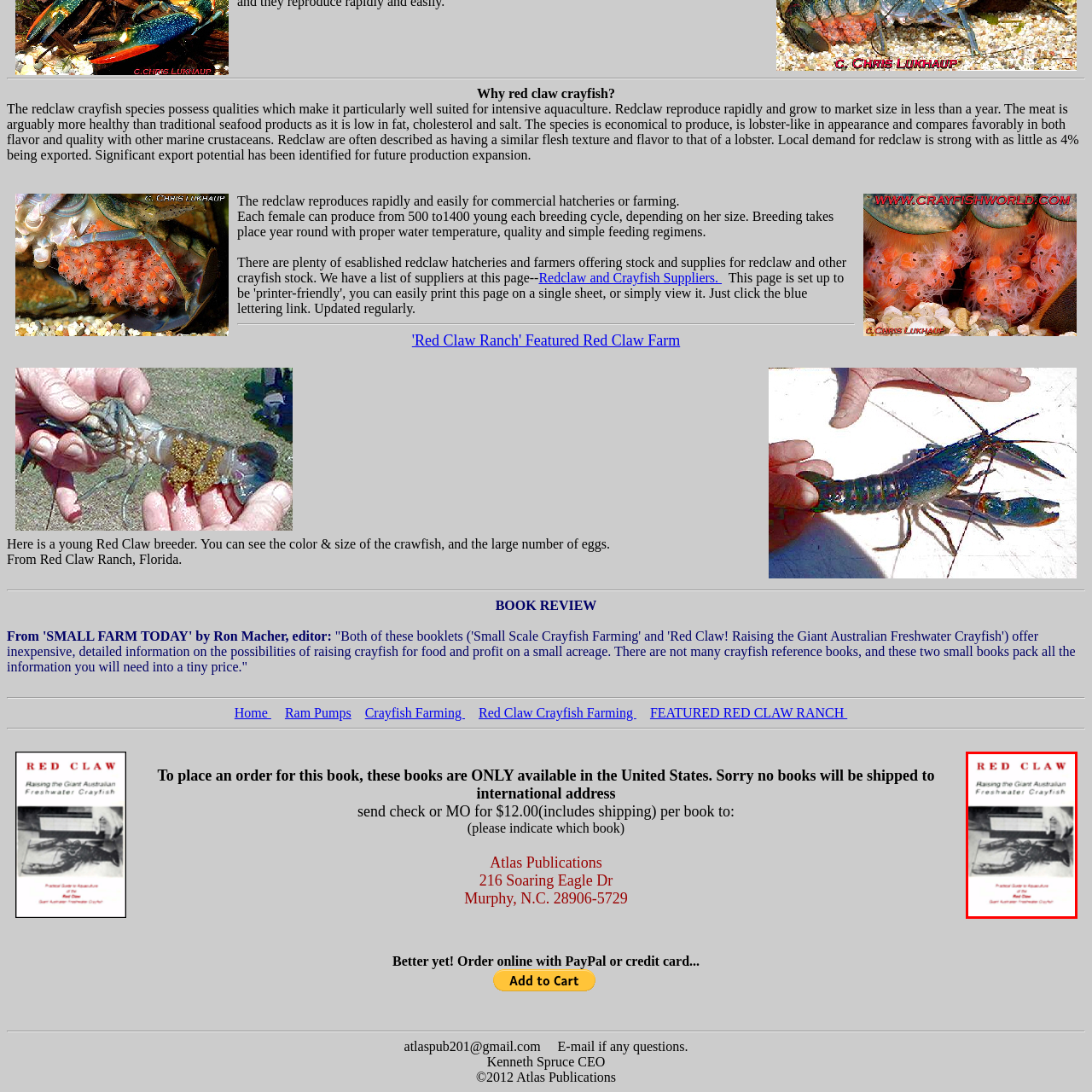Check the image marked by the red frame and reply to the question using one word or phrase:
What is the purpose of the book?

Practical guide to aquaculture